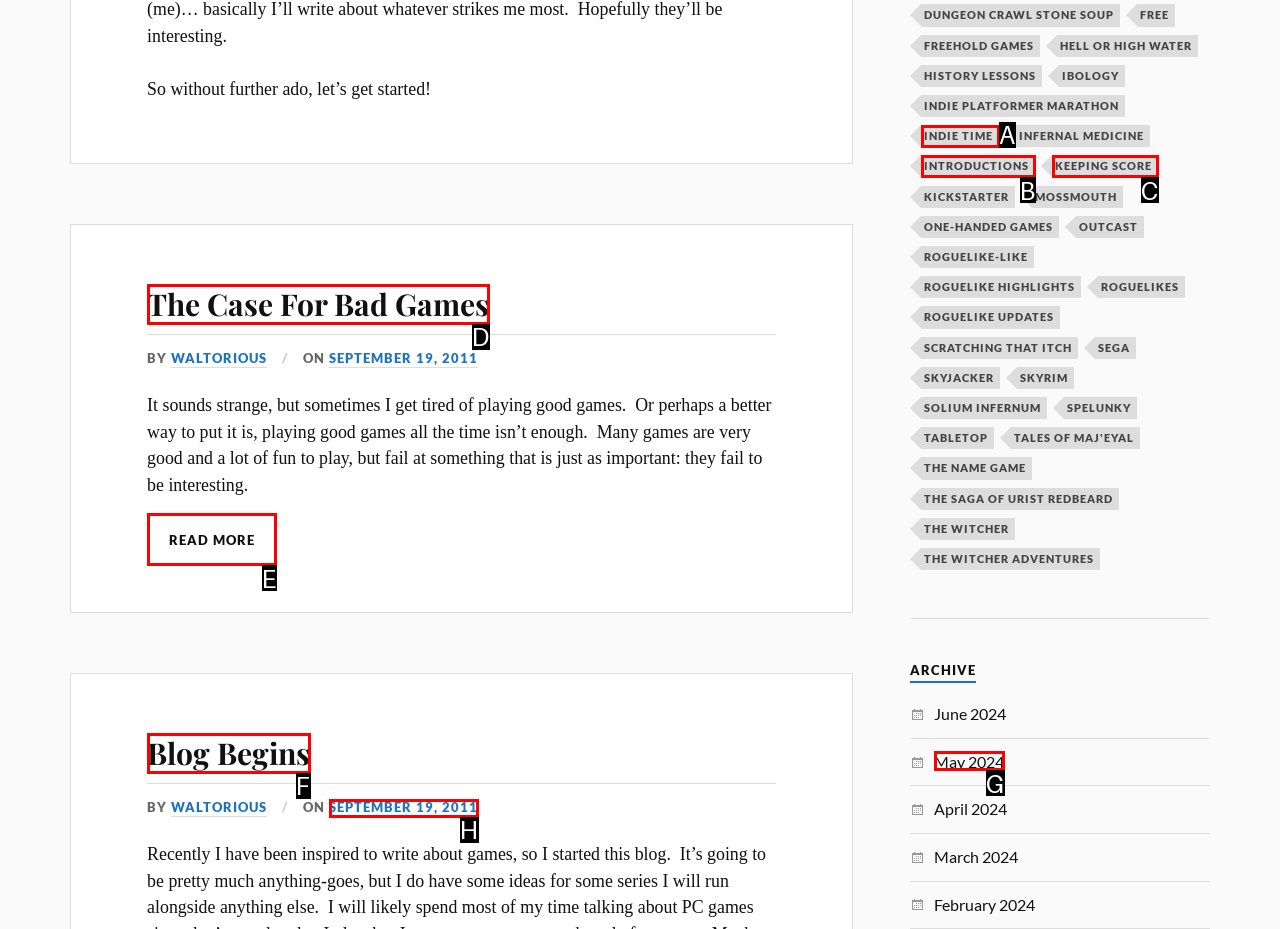Select the proper HTML element to perform the given task: Read more about the blog post Answer with the corresponding letter from the provided choices.

E